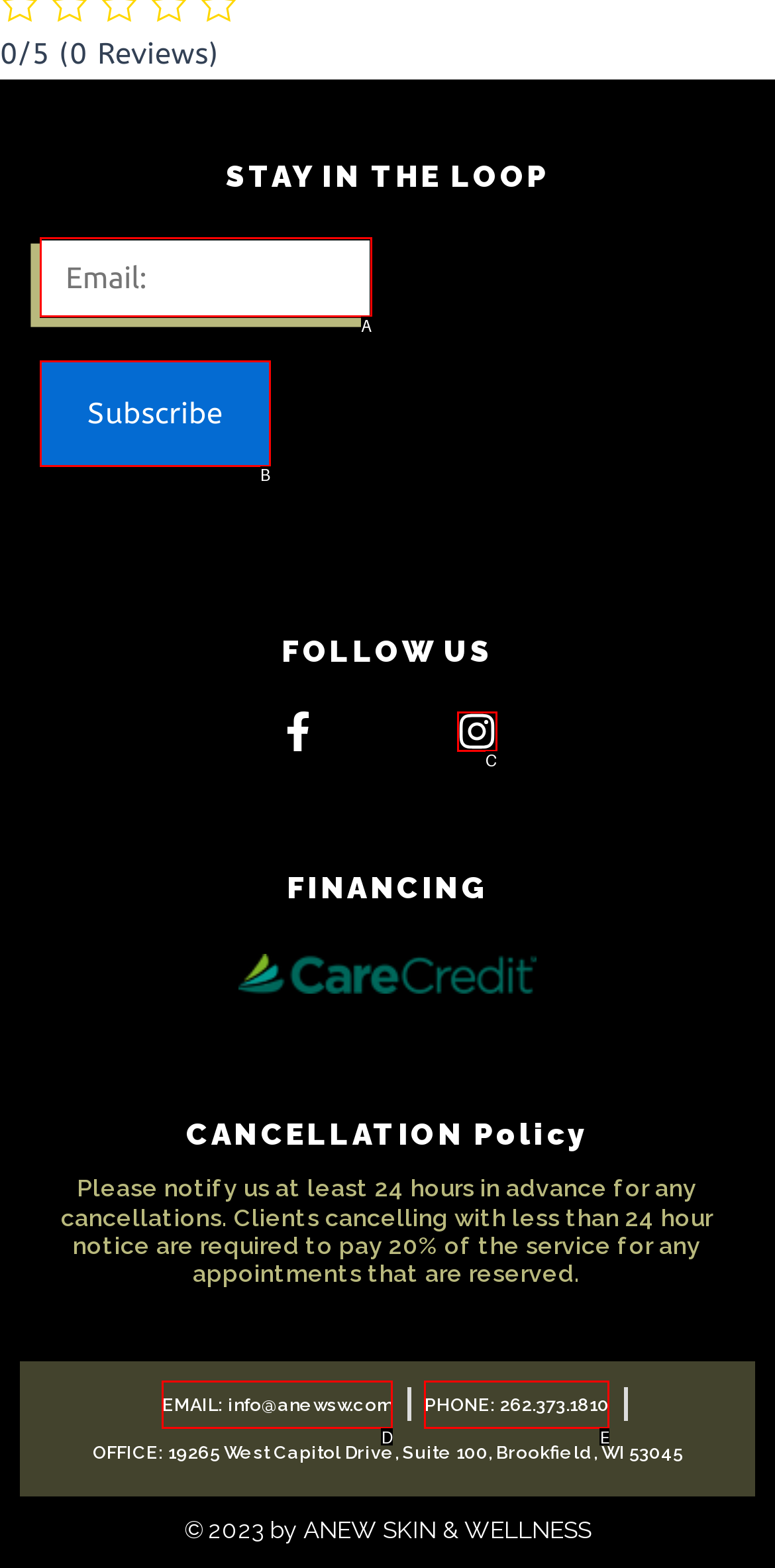Select the HTML element that fits the following description: EMAIL: info@anewsw.com
Provide the letter of the matching option.

D